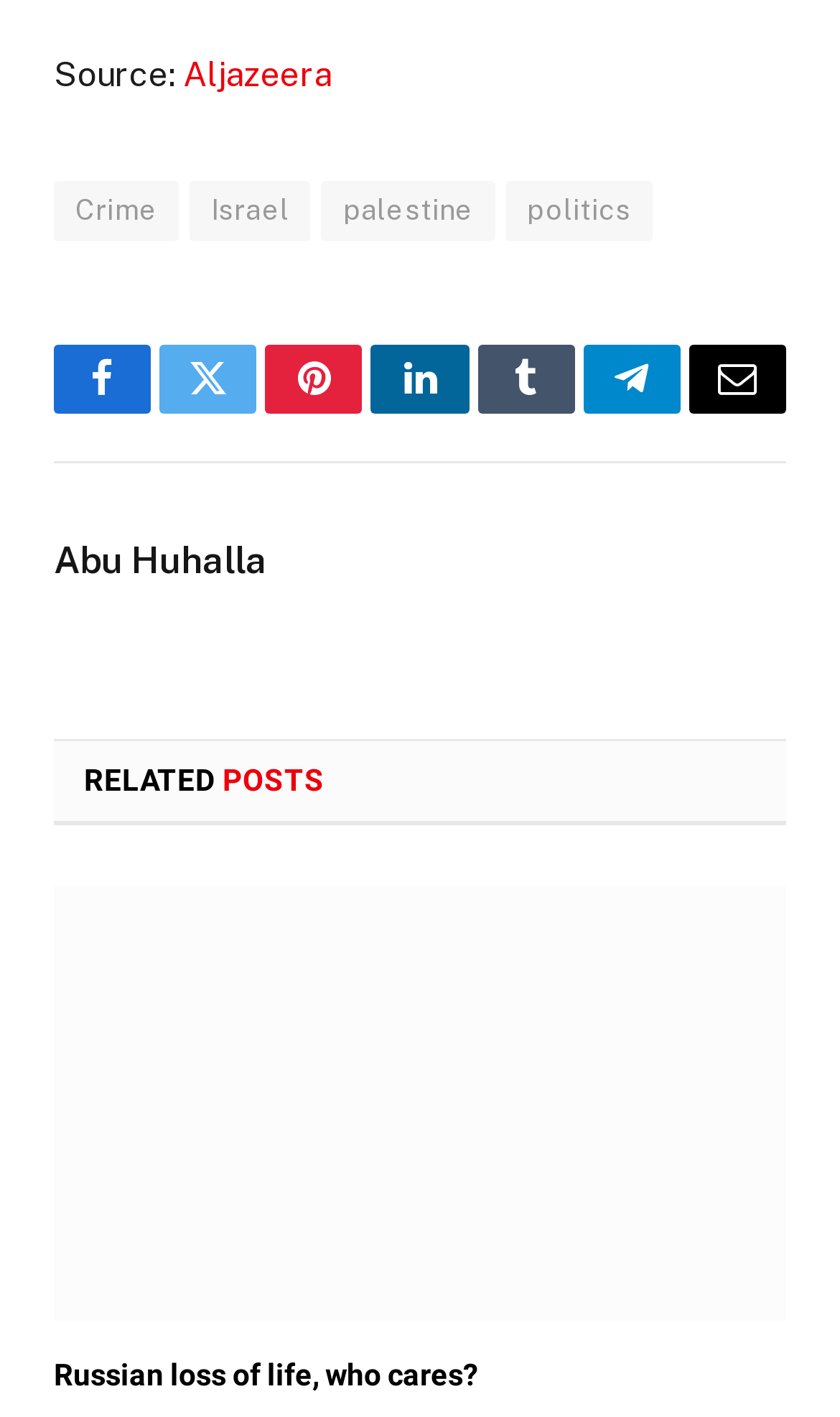Based on what you see in the screenshot, provide a thorough answer to this question: Who is the author of the article?

The author of the article is mentioned below the article, with a link to 'Abu Huhalla'.